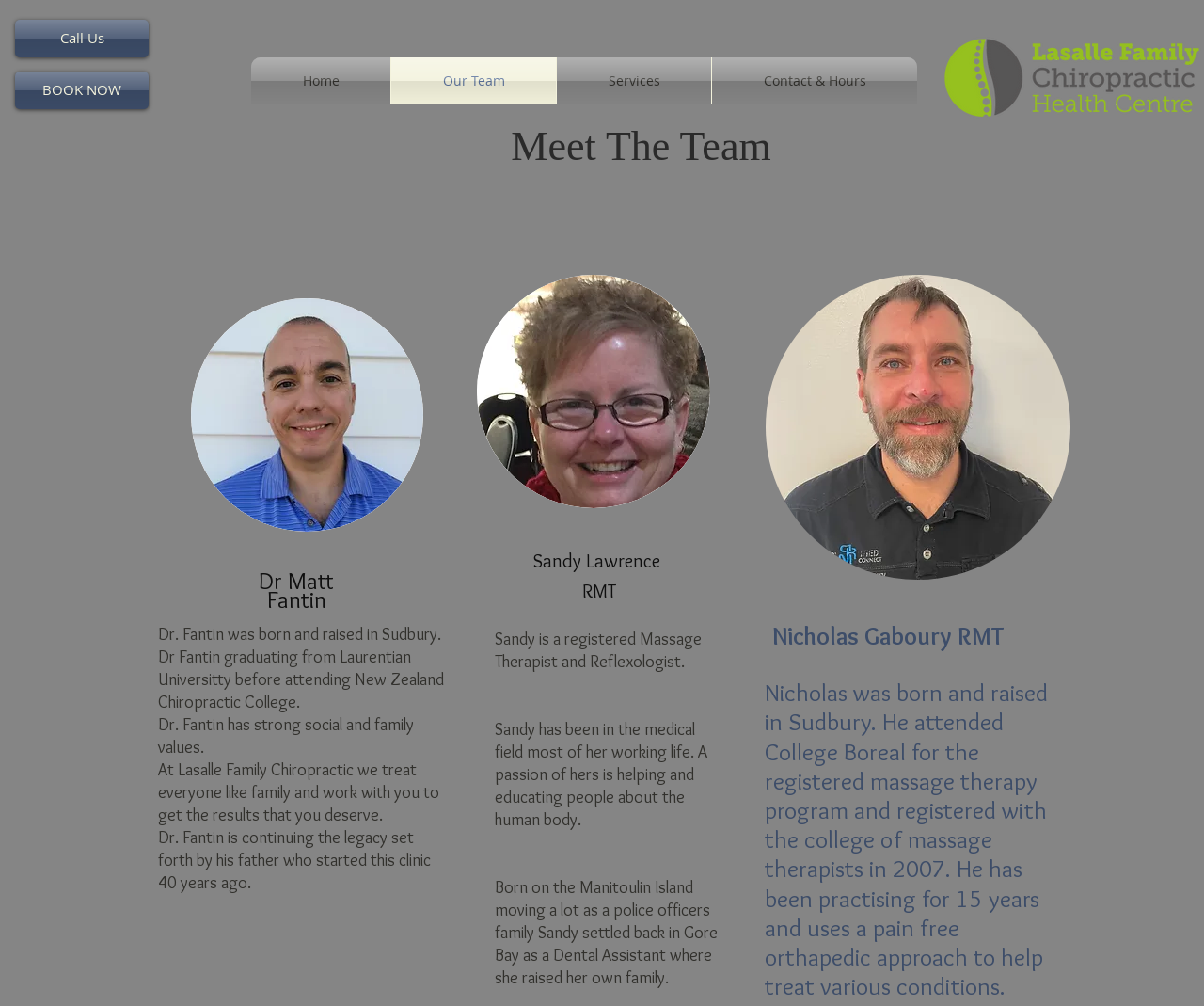Carefully observe the image and respond to the question with a detailed answer:
How many team members are introduced on this webpage?

By examining the webpage, we can see three team members introduced: Dr. Matt Fantin, Sandy Lawrence, and Nicholas Gaboury. Each of them has a brief bio and a photo.